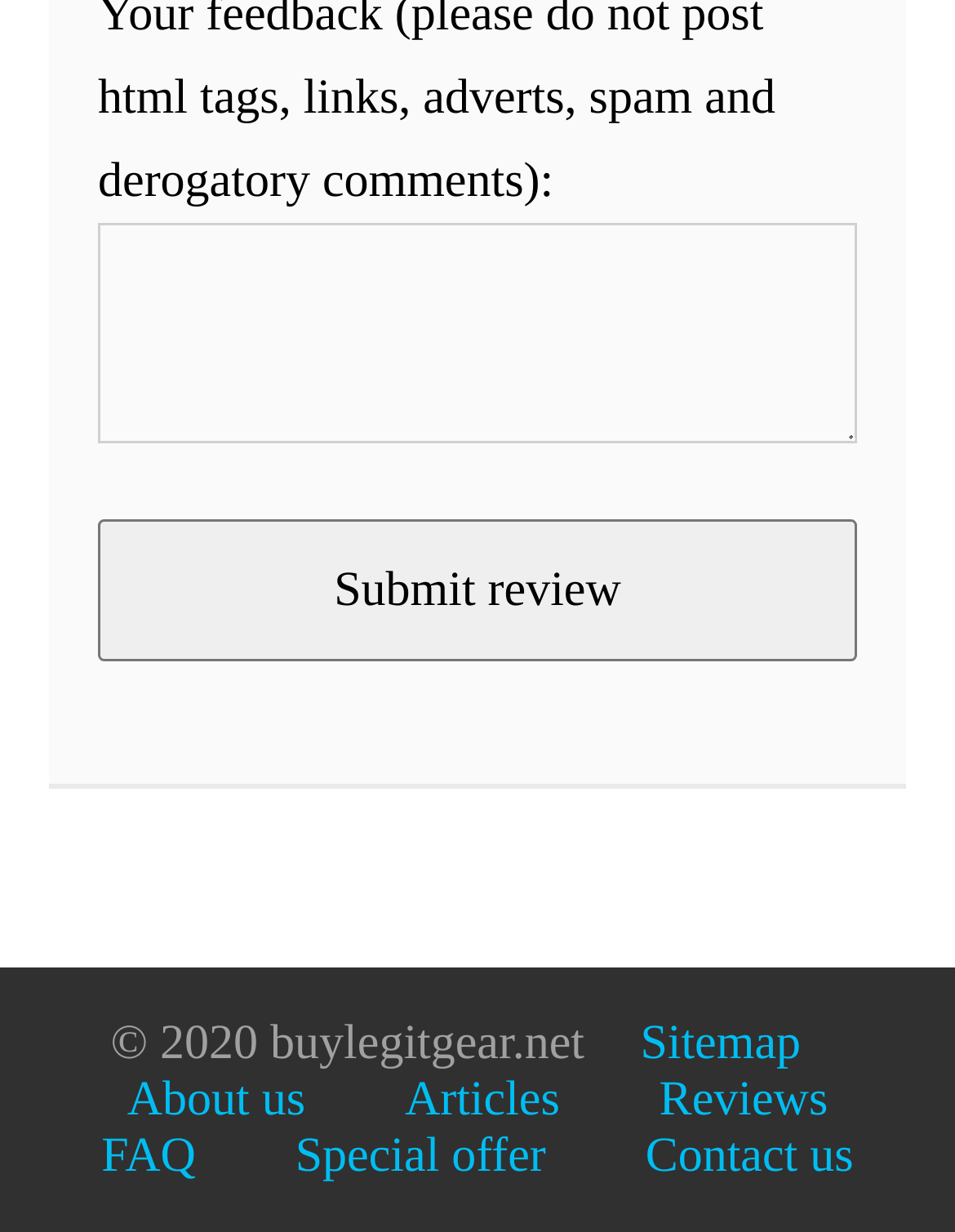Identify the bounding box of the HTML element described here: "parent_node: Your name: name="f_feedback"". Provide the coordinates as four float numbers between 0 and 1: [left, top, right, bottom].

[0.103, 0.182, 0.897, 0.361]